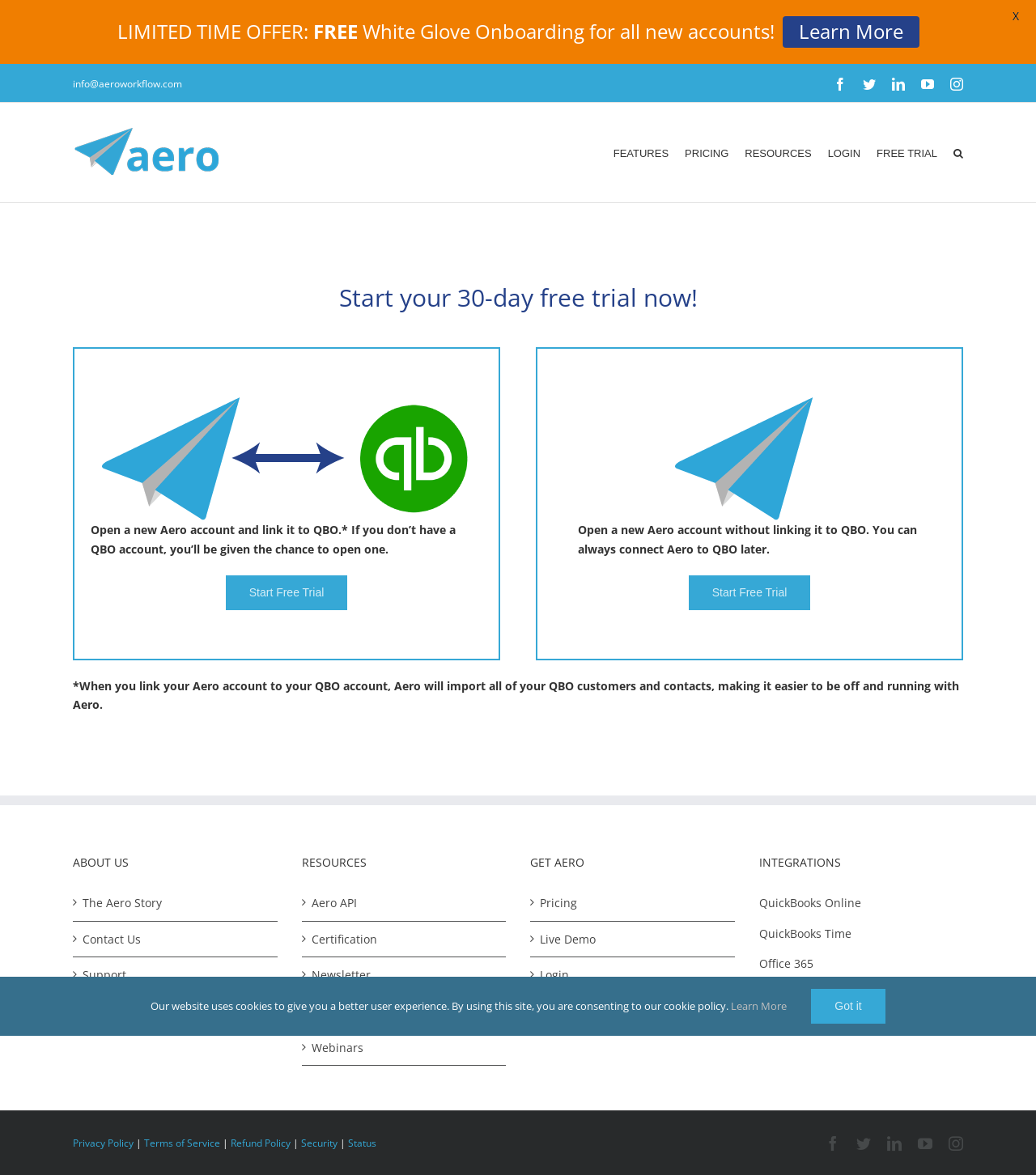Determine the bounding box coordinates of the clickable element necessary to fulfill the instruction: "Start a 30-day free trial". Provide the coordinates as four float numbers within the 0 to 1 range, i.e., [left, top, right, bottom].

[0.218, 0.49, 0.335, 0.519]